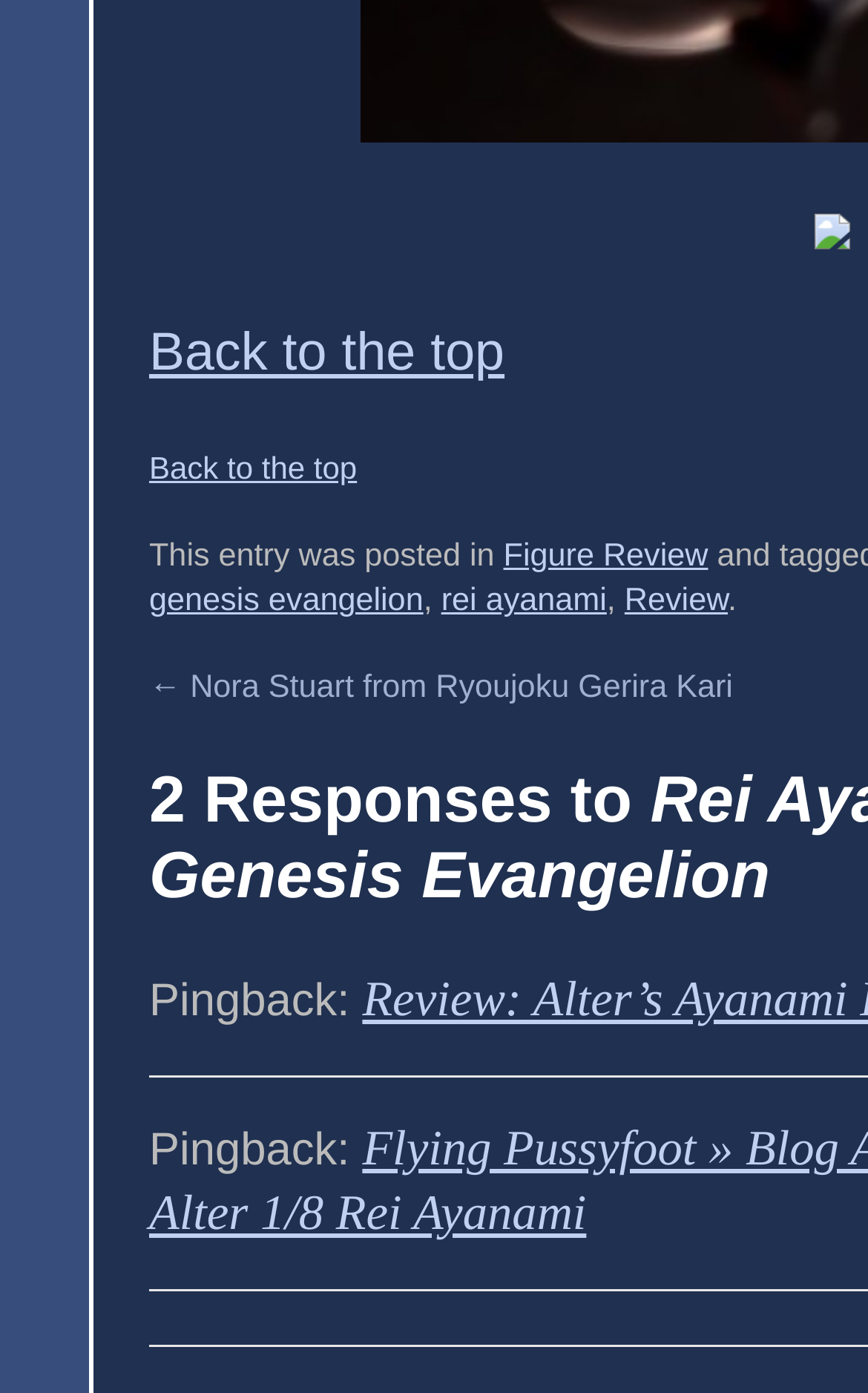What is the text of the first link?
Based on the image, respond with a single word or phrase.

Back to the top